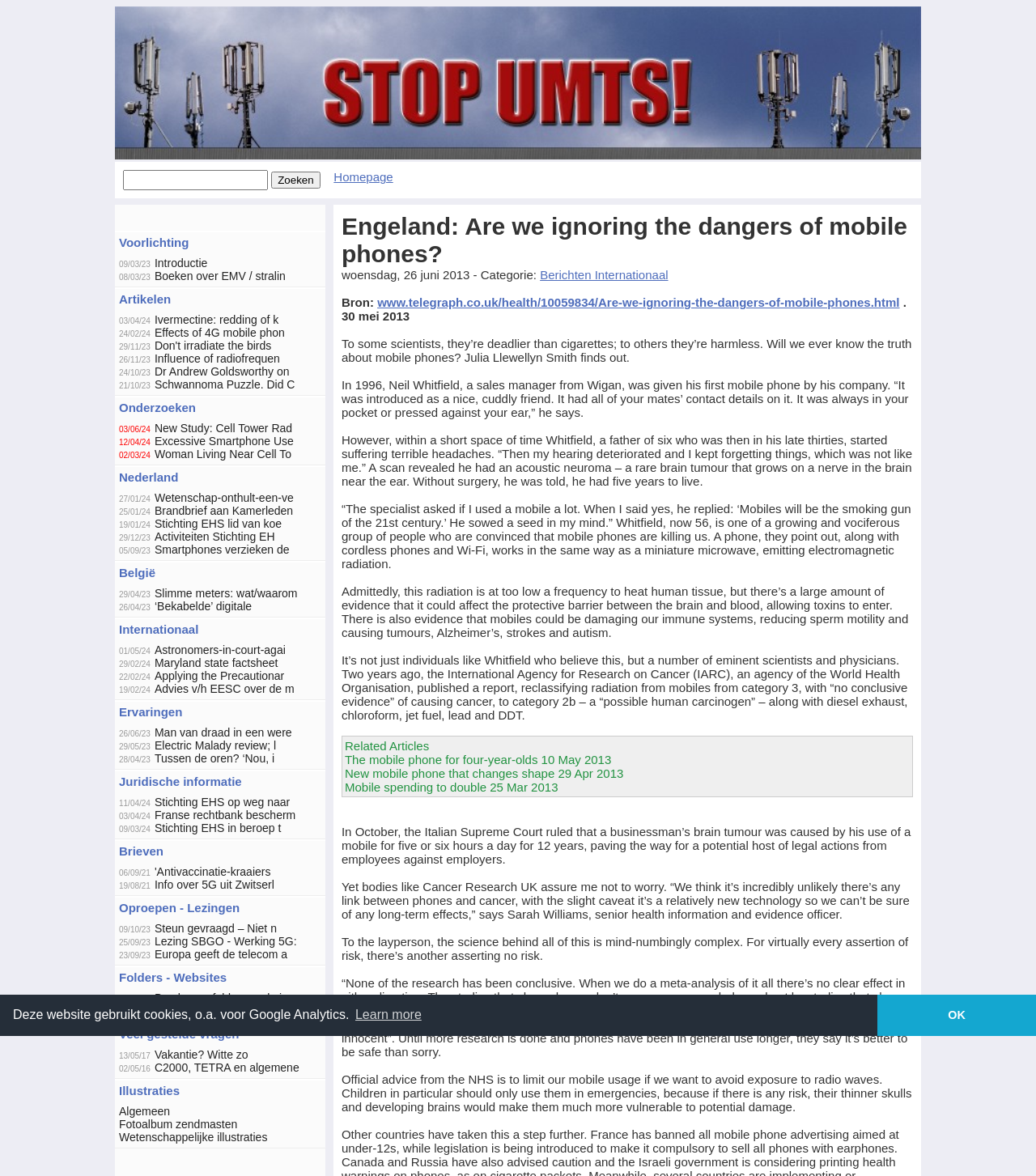Can you locate the main headline on this webpage and provide its text content?

Engeland: Are we ignoring the dangers of mobile phones?